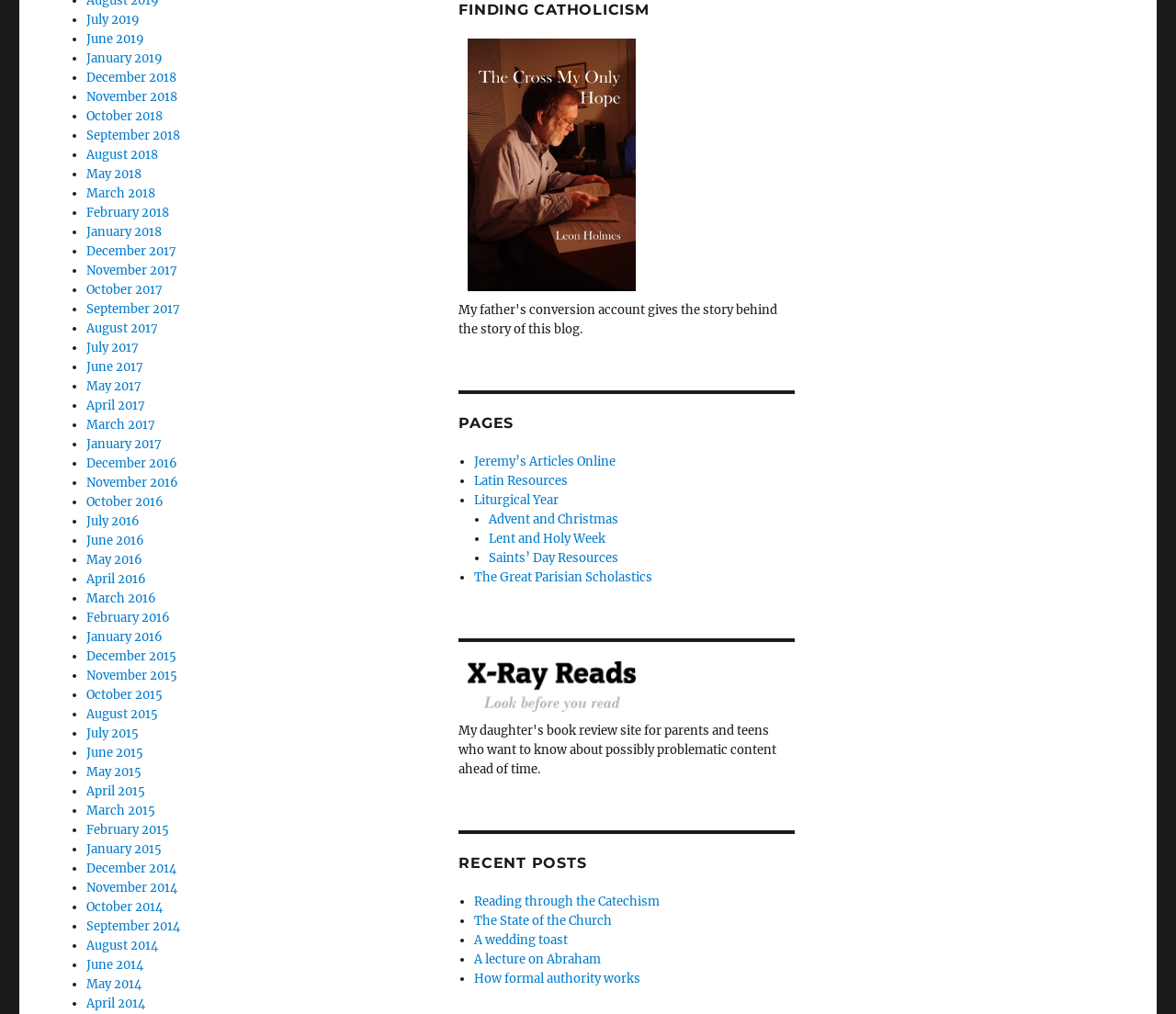What is the earliest month listed?
Please use the image to provide an in-depth answer to the question.

I looked at the list of links on the webpage and found that the earliest month listed is December 2015, which is at the bottom of the list.